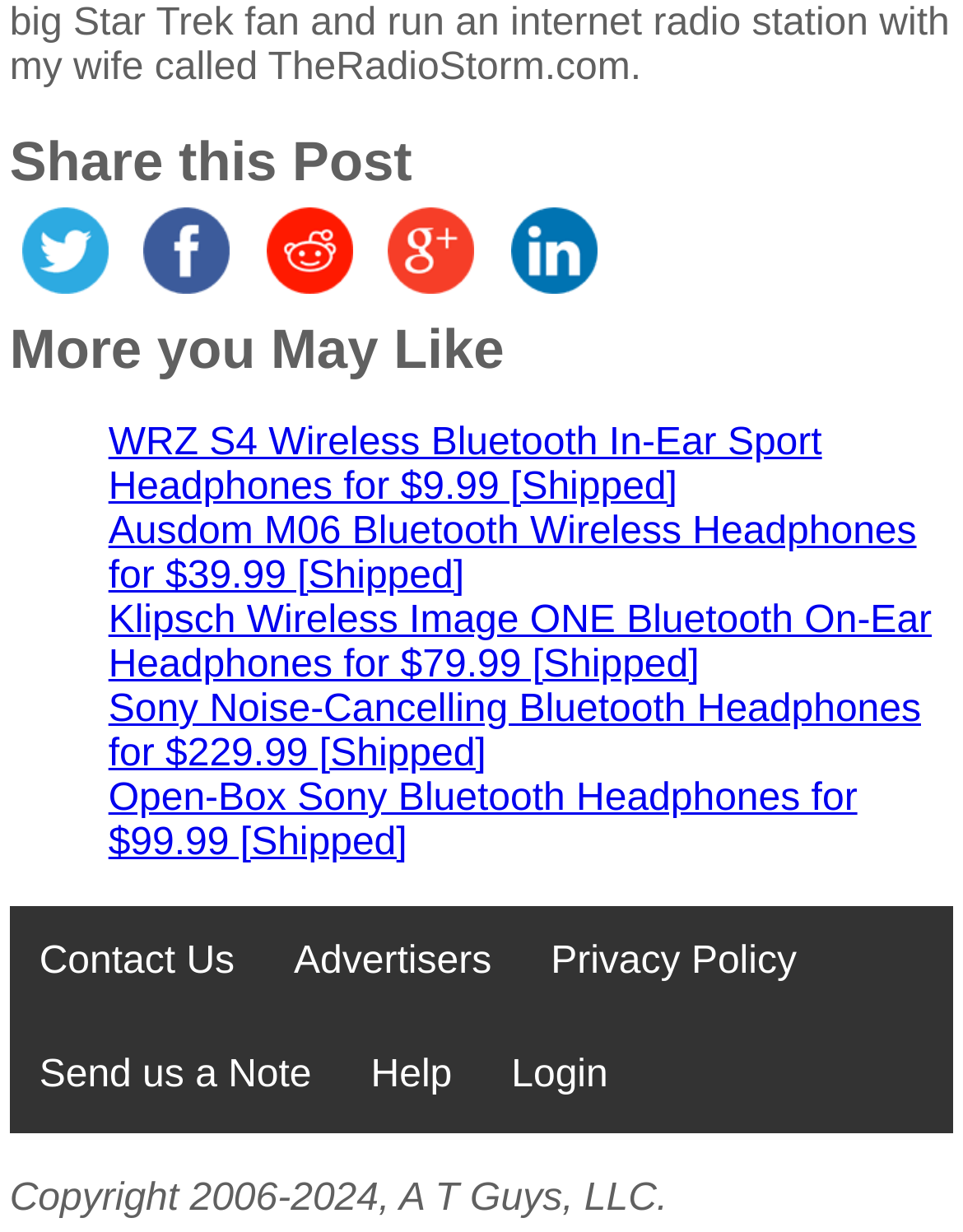Extract the bounding box for the UI element that matches this description: "alt="Reddit"".

[0.264, 0.223, 0.379, 0.257]